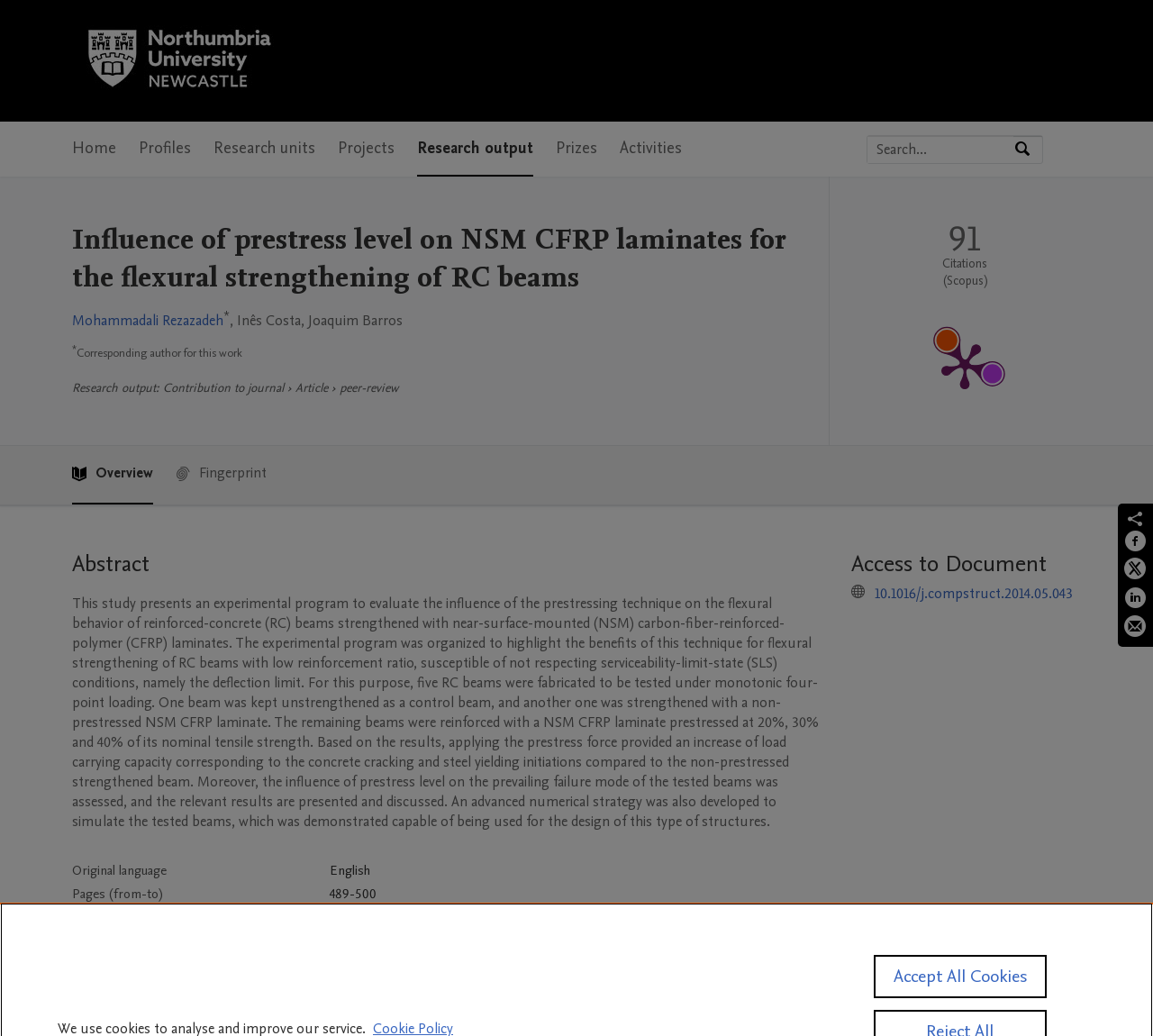Given the description "Prizes", determine the bounding box of the corresponding UI element.

[0.482, 0.117, 0.518, 0.17]